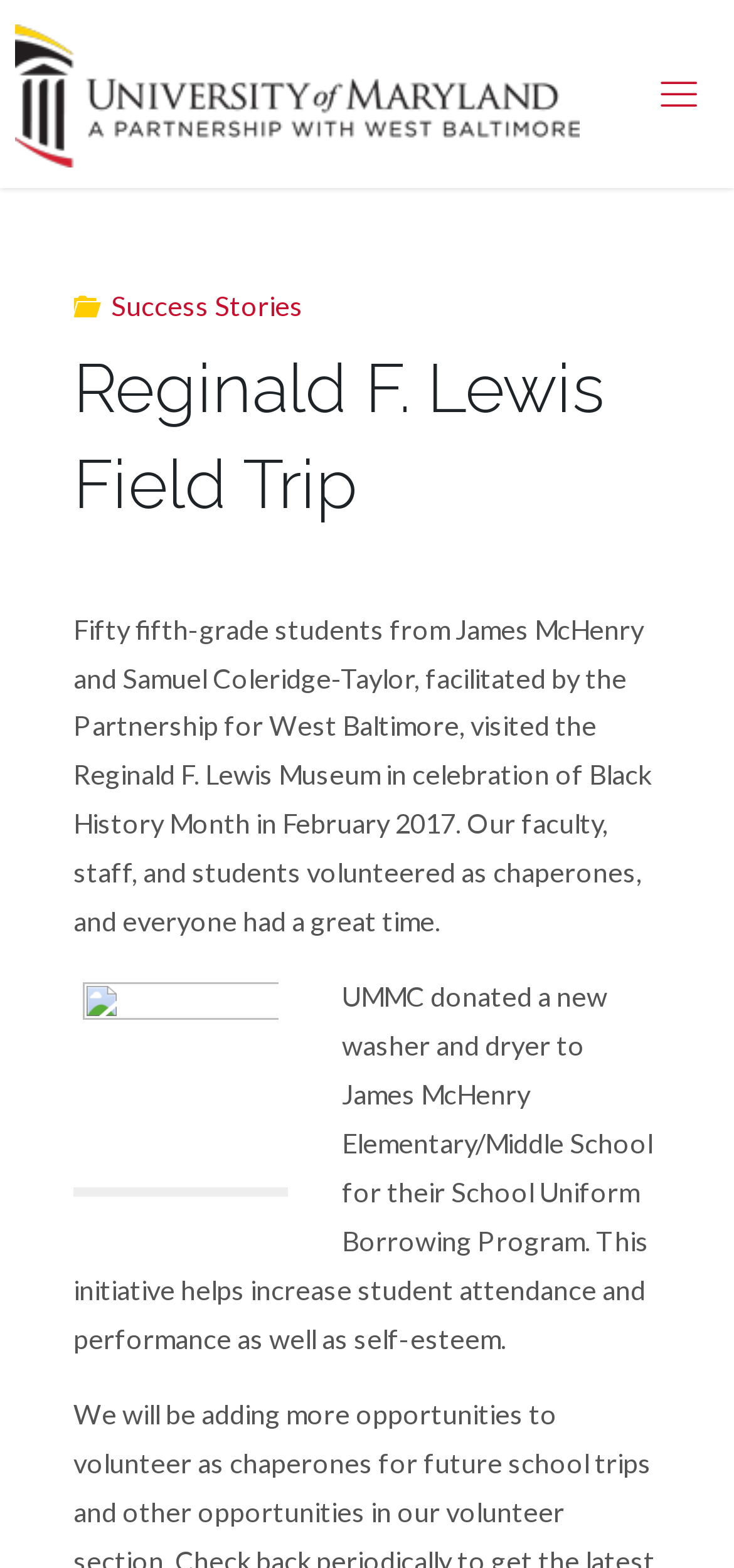Provide an in-depth caption for the contents of the webpage.

The webpage is about a field trip to the Reginald F. Lewis Museum, specifically for 55 fifth-grade students from James McHenry and Samuel Coleridge-Taylor schools. 

At the top left corner, there is a logo image with a corresponding link. On the top right corner, there is a link with an icon. 

Below the logo, there is a header section that spans across the page. Within this section, there are three elements aligned horizontally. On the left, there is a generic element labeled "Categories". Next to it, there is a link to "Success Stories". On the far right, there is a heading that repeats the title "Reginald F. Lewis Field Trip". 

Below the header section, there are two blocks of text. The first block describes the field trip, mentioning the students, the museum, and the volunteers who participated. The second block of text describes a donation made by UMMC to James McHenry Elementary/Middle School, specifically a washer and dryer for their School Uniform Borrowing Program.